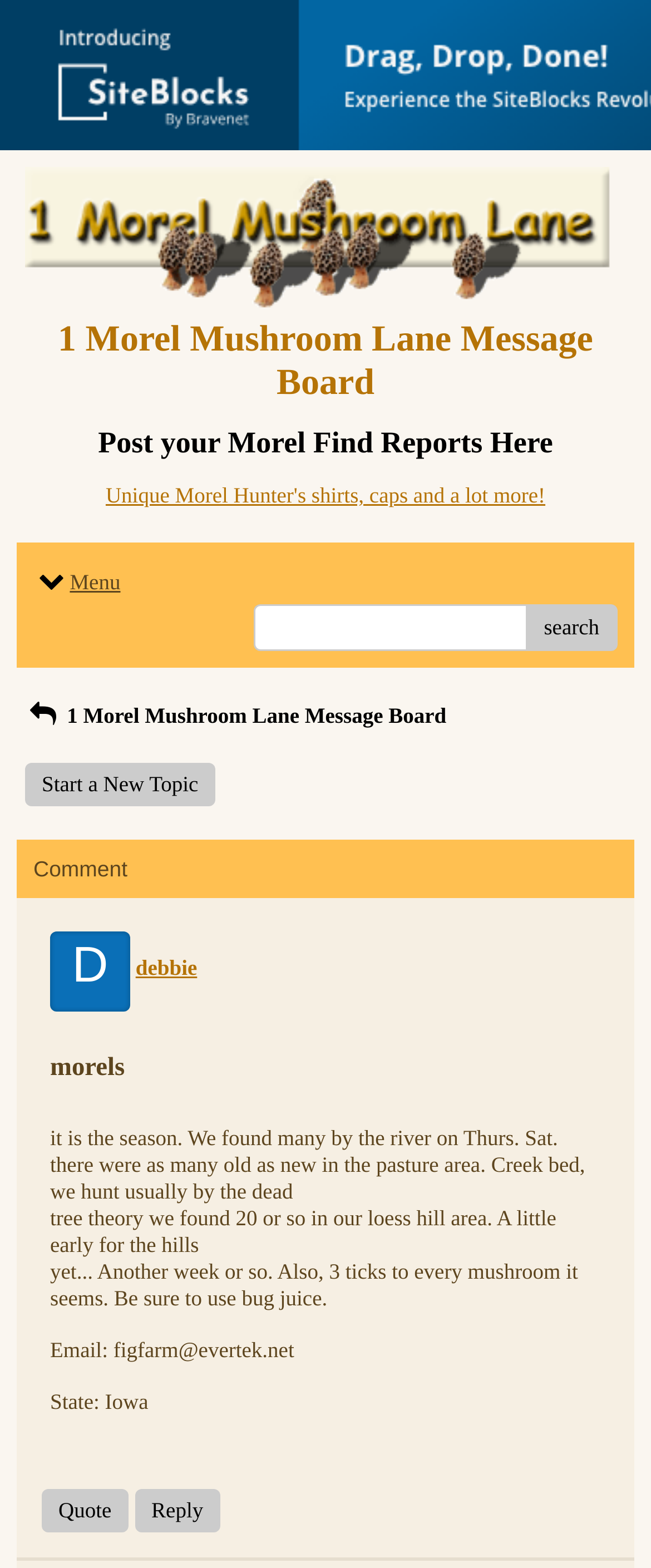What is the purpose of the 'Search' button?
Kindly offer a detailed explanation using the data available in the image.

The 'Search' button is likely used to search for specific topics or keywords within the message board, allowing users to quickly find relevant posts or discussions.